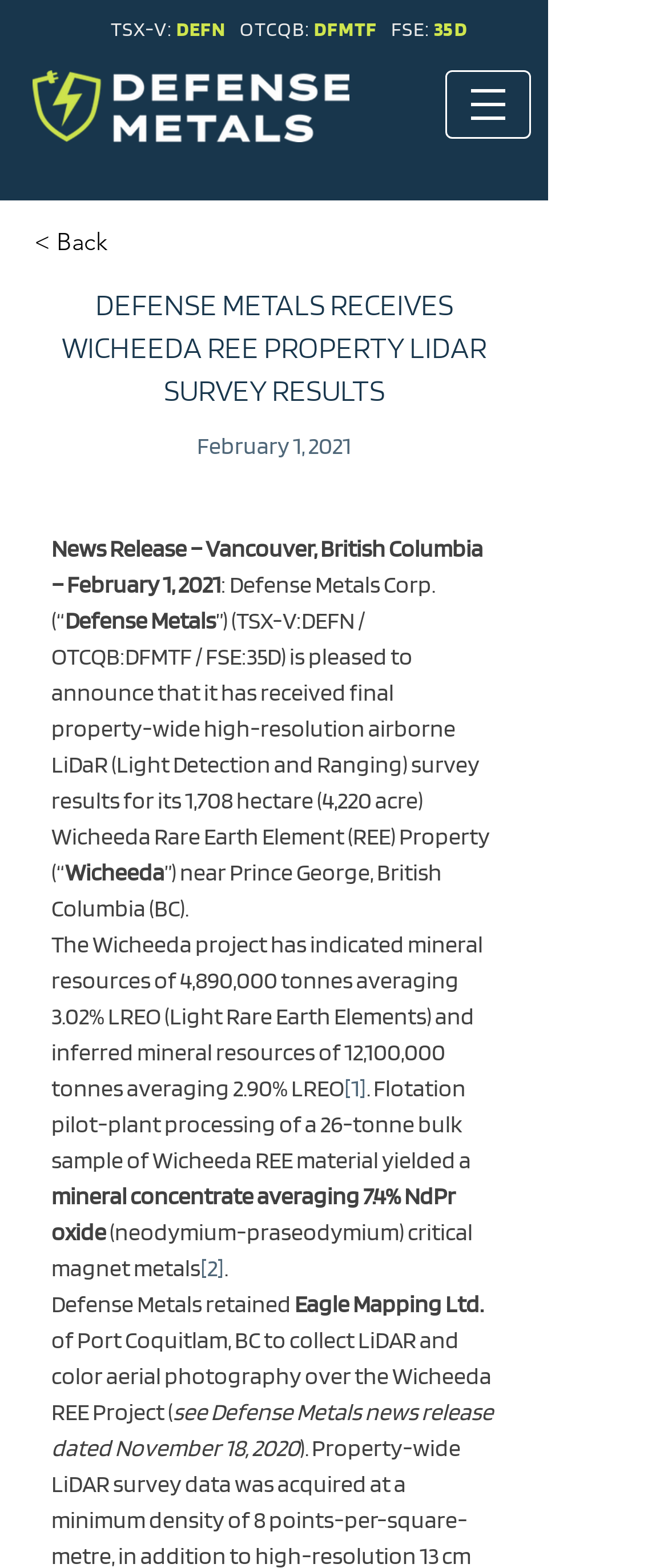Construct a comprehensive description capturing every detail on the webpage.

The webpage is about Defense Metals Corp, a company focused on critical minerals to meet national security and clean energy needs. At the top, there is a heading with the company's stock exchange information, including TSX-V, OTCQB, and FSE. Below this, there is a logo of Defense Metals with a link to the company's description.

On the top right, there is a navigation menu labeled "Site" with a button that has a popup menu. Next to it, there is a button with a back arrow, indicating a way to go back to a previous page.

The main content of the webpage is a news release dated February 1, 2021, with the title "DEFENSE METALS RECEIVES WICHEEDA REE PROPERTY LIDAR SURVEY RESULTS". The news release announces that the company has received final property-wide high-resolution airborne LiDaR survey results for its Wicheeda Rare Earth Element Property near Prince George, British Columbia.

The text describes the Wicheeda project, including its indicated and inferred mineral resources, and the results of a flotation pilot-plant processing of a bulk sample of Wicheeda REE material. The company retained Eagle Mapping Ltd to collect LiDAR and color aerial photography over the Wicheeda REE Project.

There are 7 buttons or links on the page, including the company logo, the navigation menu, the back button, and links within the news release. There are 2 images on the page, including the company logo and an icon in the navigation menu.